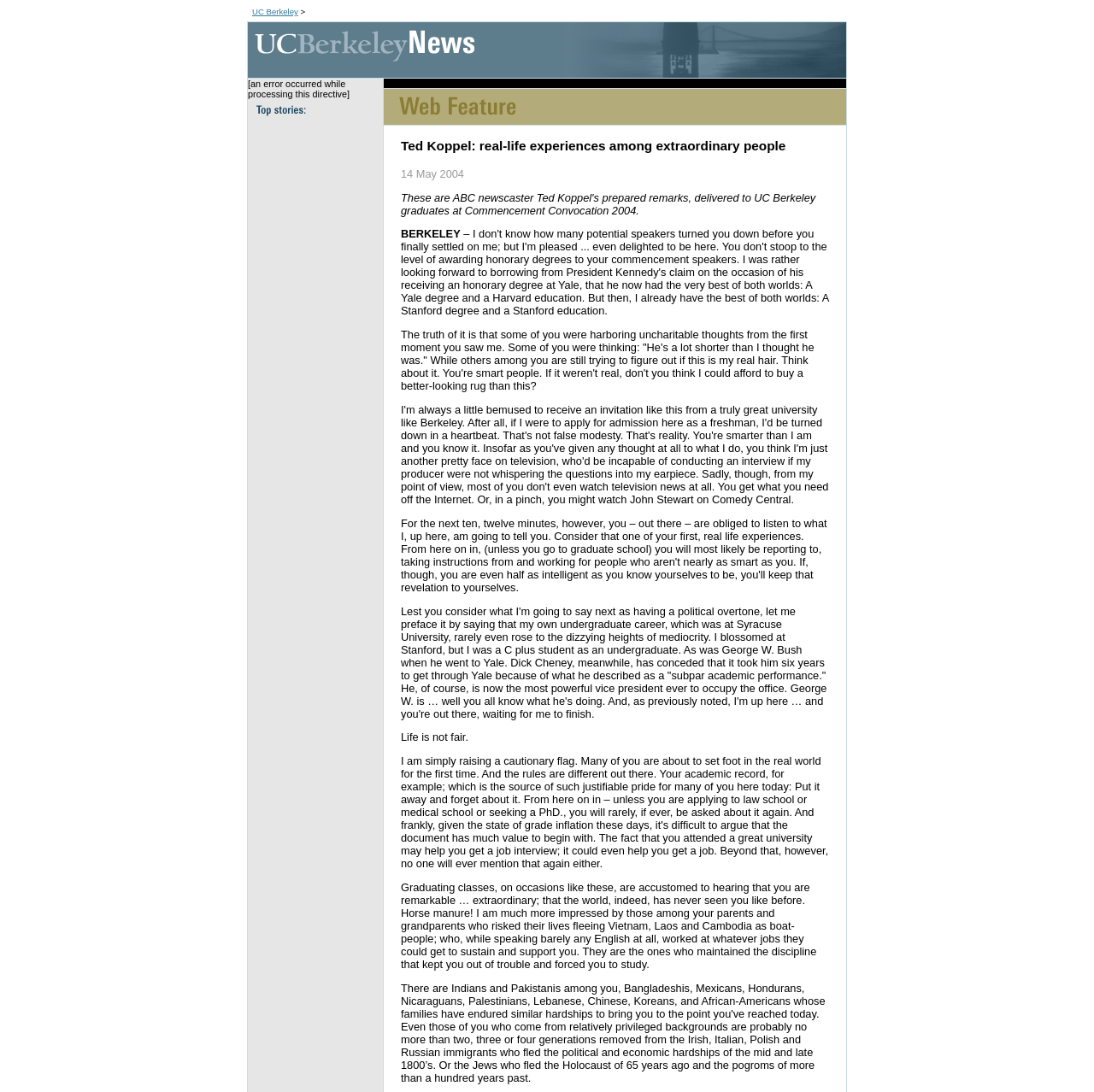Explain the webpage's layout and main content in detail.

The webpage appears to be a news article or a blog post about Ted Koppel's commencement speech at UC Berkeley on May 14, 2004. At the top of the page, there is a link to "UC Berkeley" on the left side, which is part of a table layout. Below this link, there is a grid cell containing an image with the text "UC Berkeley News" and another image with the text "Top stories" to its right. 

The main content of the page is likely located below these elements, although the exact content is not specified in the accessibility tree. On the right side of the page, there is an image with the text "Web Feature". The overall structure of the page suggests that it is a news article or a blog post with a simple layout, featuring images and links to related content.